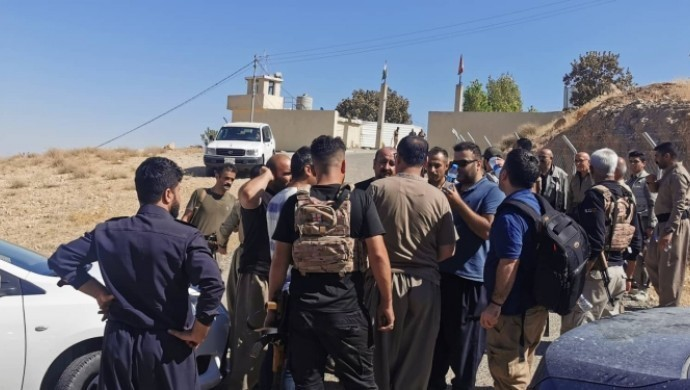Convey a detailed narrative of what is depicted in the image.

The image depicts a group of heavily armed individuals engaged in a heated discussion outdoors. They are positioned near multiple vehicles in a rural or semi-urban setting, characterized by dry terrain and sparse vegetation. A white vehicle is visible in the background, alongside a building that appears to be a base or outpost, indicating a military or strategic context. The participants, dressed in varying military attire, seem to be focused on a central figure, suggesting a moment of tension or urgent communication. The clear blue sky above enhances the scene's starkness, contrasting with the serious nature of the group’s engagement, implying a situation that could involve discussions about security or operational matters related to ongoing conflicts in the region. This image may be associated with recent military activities or tensions involving Kurdish forces, as highlighted in news reports.